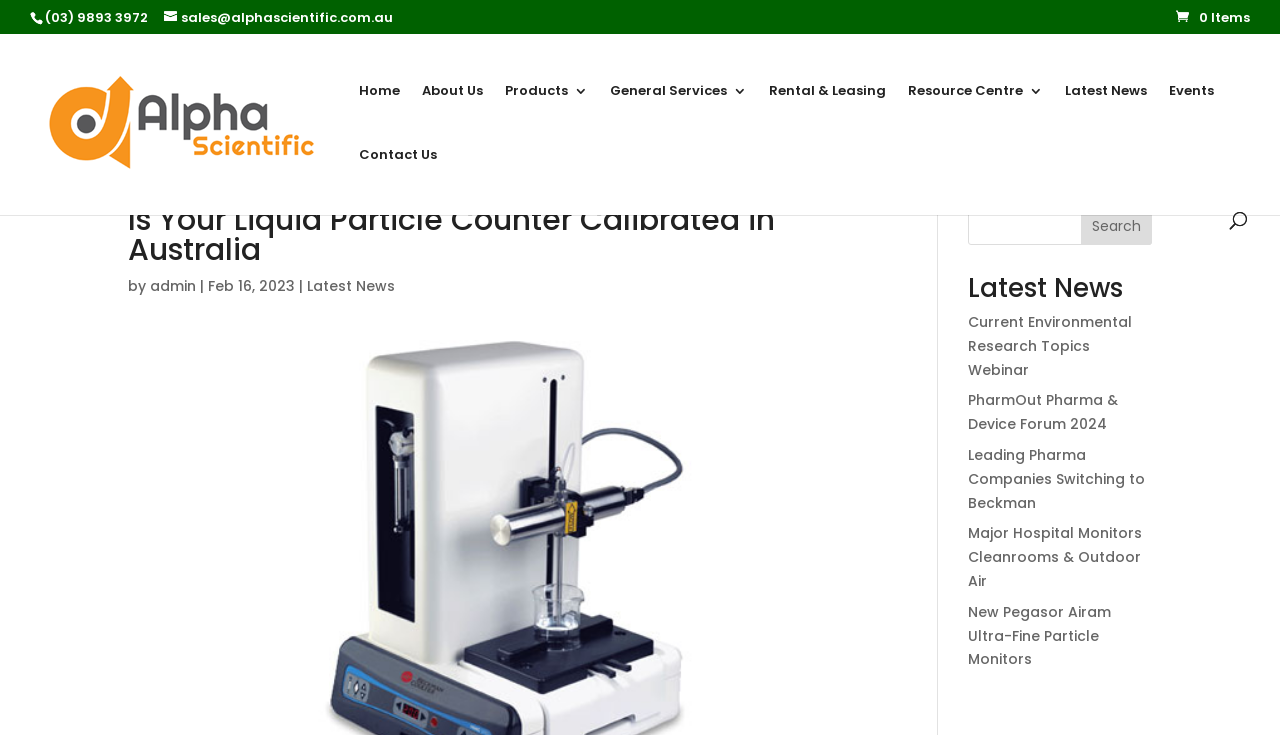Determine the bounding box for the UI element that matches this description: "Events".

[0.913, 0.114, 0.948, 0.201]